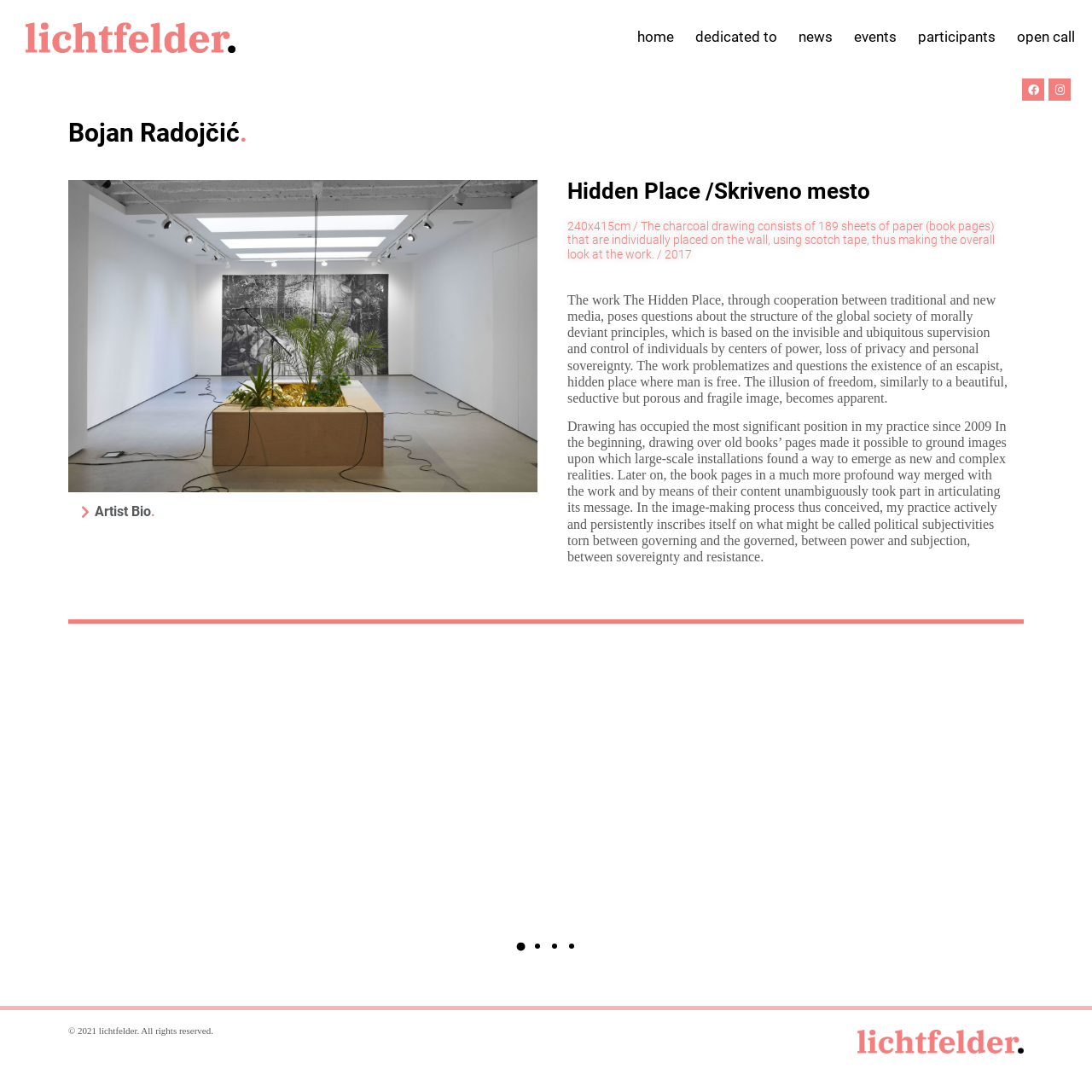What is the theme of the artwork?
Look at the webpage screenshot and answer the question with a detailed explanation.

The description of the artwork mentions that it poses questions about the structure of the global society of morally deviant principles, which is based on the invisible and ubiquitous supervision and control of individuals by centers of power, loss of privacy and personal sovereignty, indicating that the theme of the artwork is related to global society and personal sovereignty.